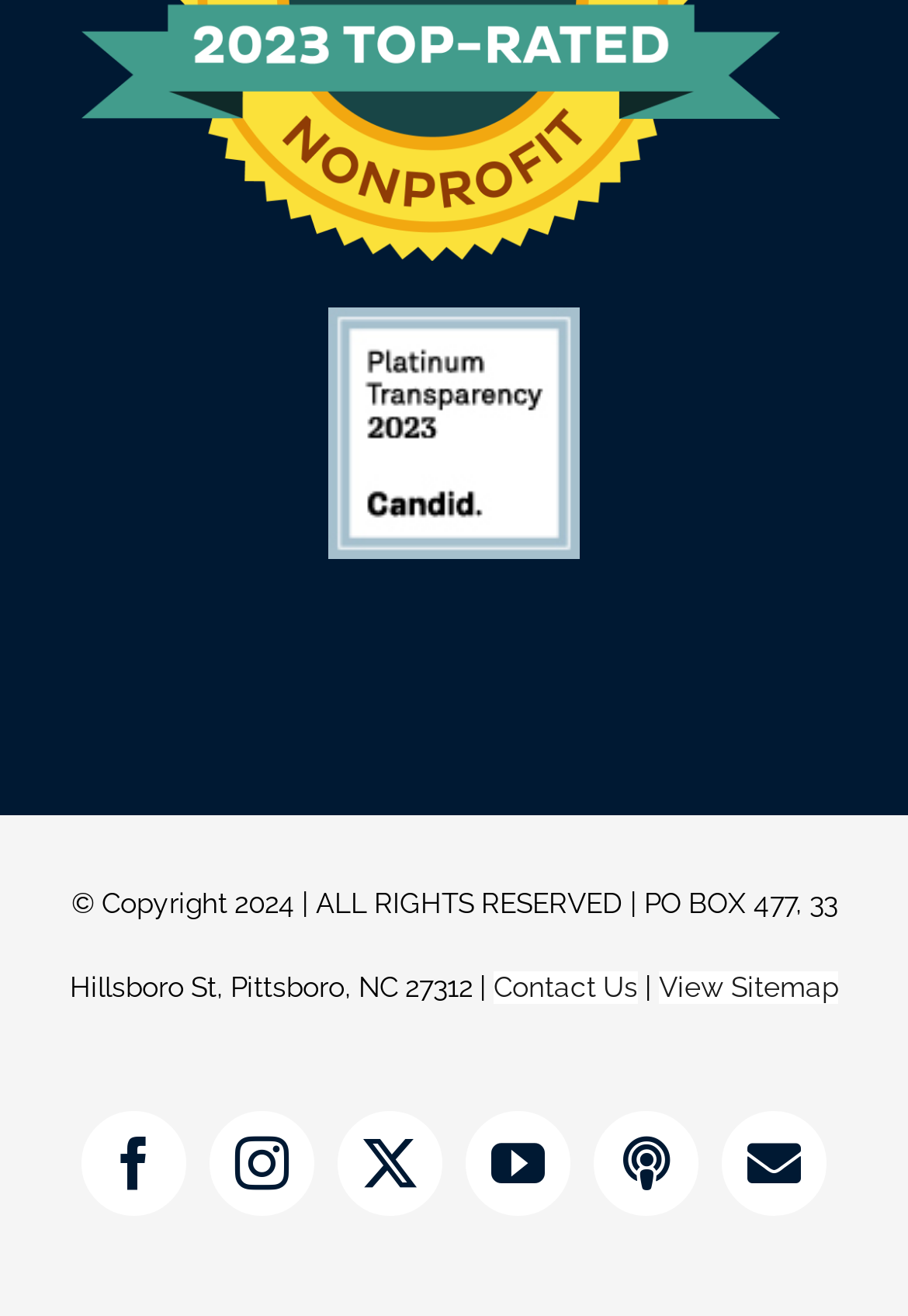Using the provided element description: "Spotify", identify the bounding box coordinates. The coordinates should be four floats between 0 and 1 in the order [left, top, right, bottom].

[0.654, 0.844, 0.769, 0.924]